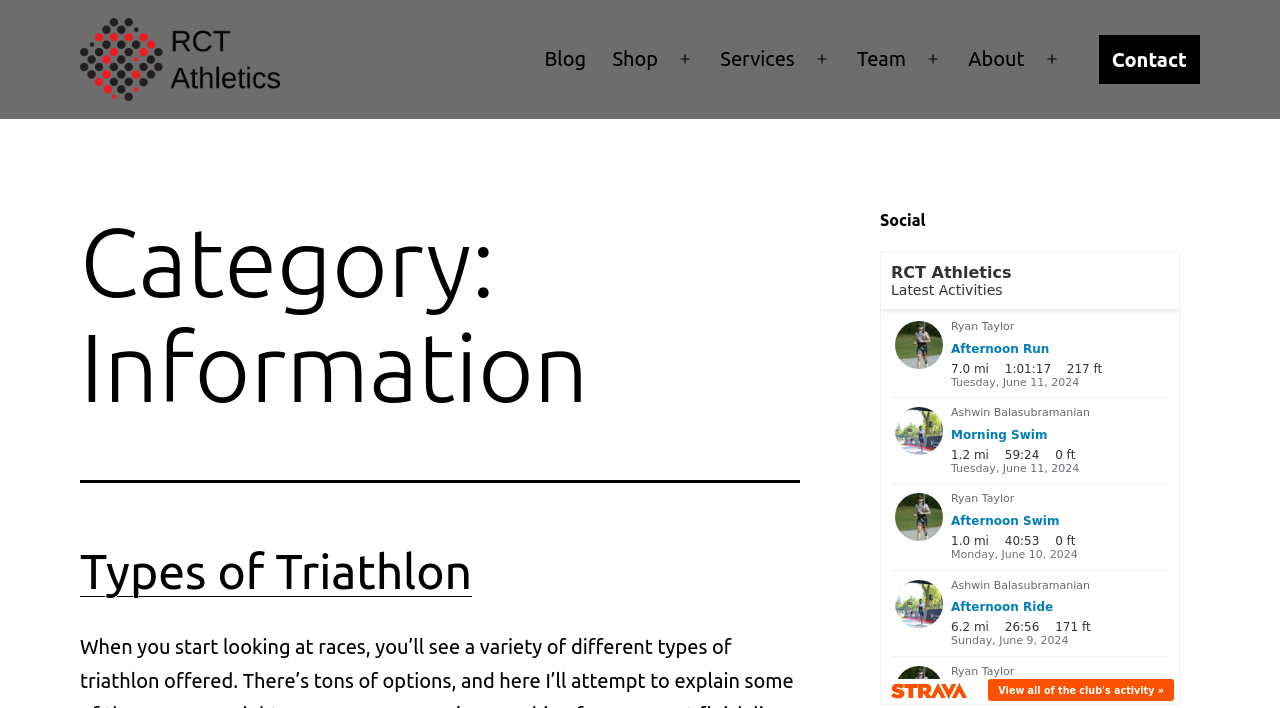Point out the bounding box coordinates of the section to click in order to follow this instruction: "view types of triathlon".

[0.062, 0.768, 0.369, 0.844]